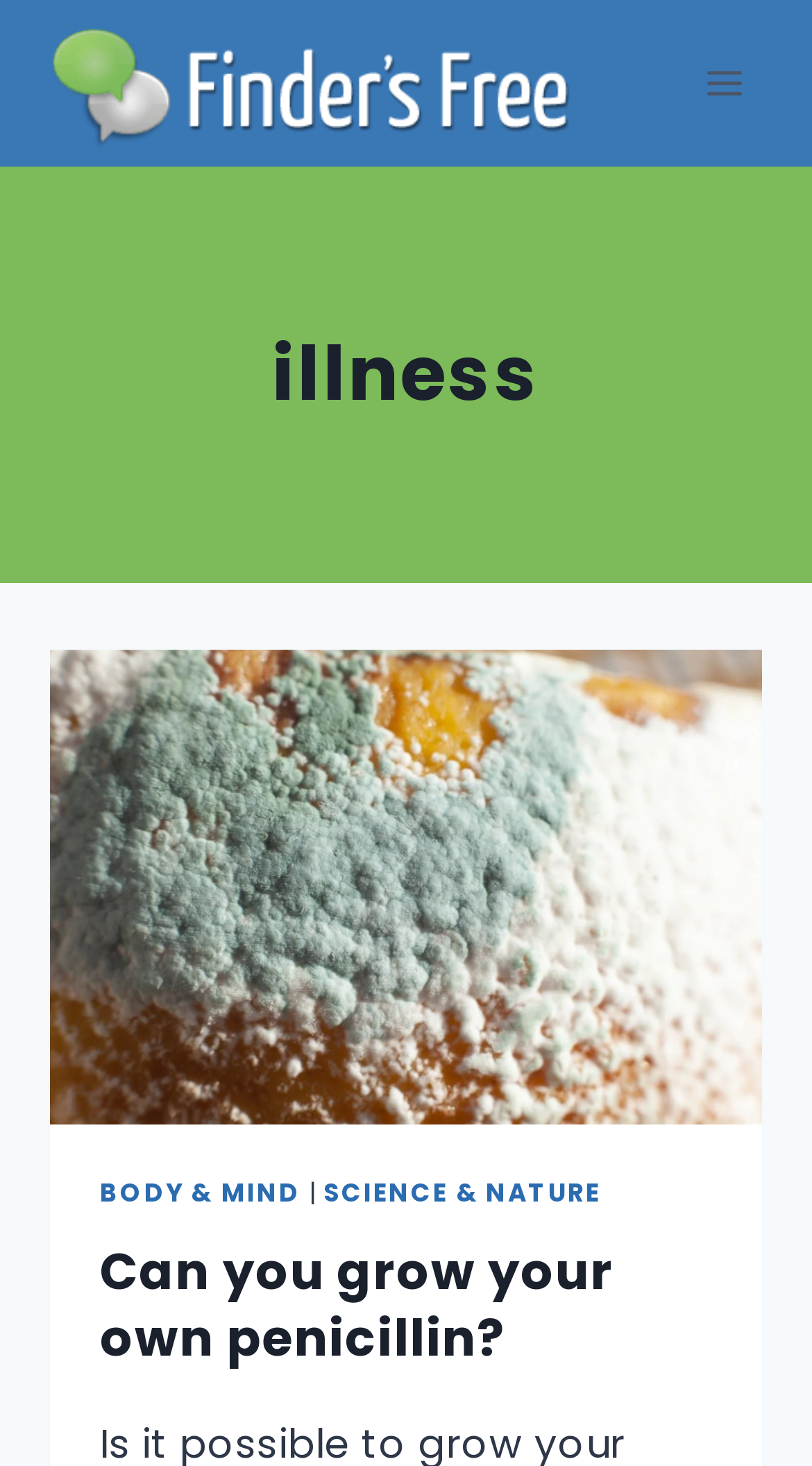How many categories are listed below the main header?
Observe the image and answer the question with a one-word or short phrase response.

2